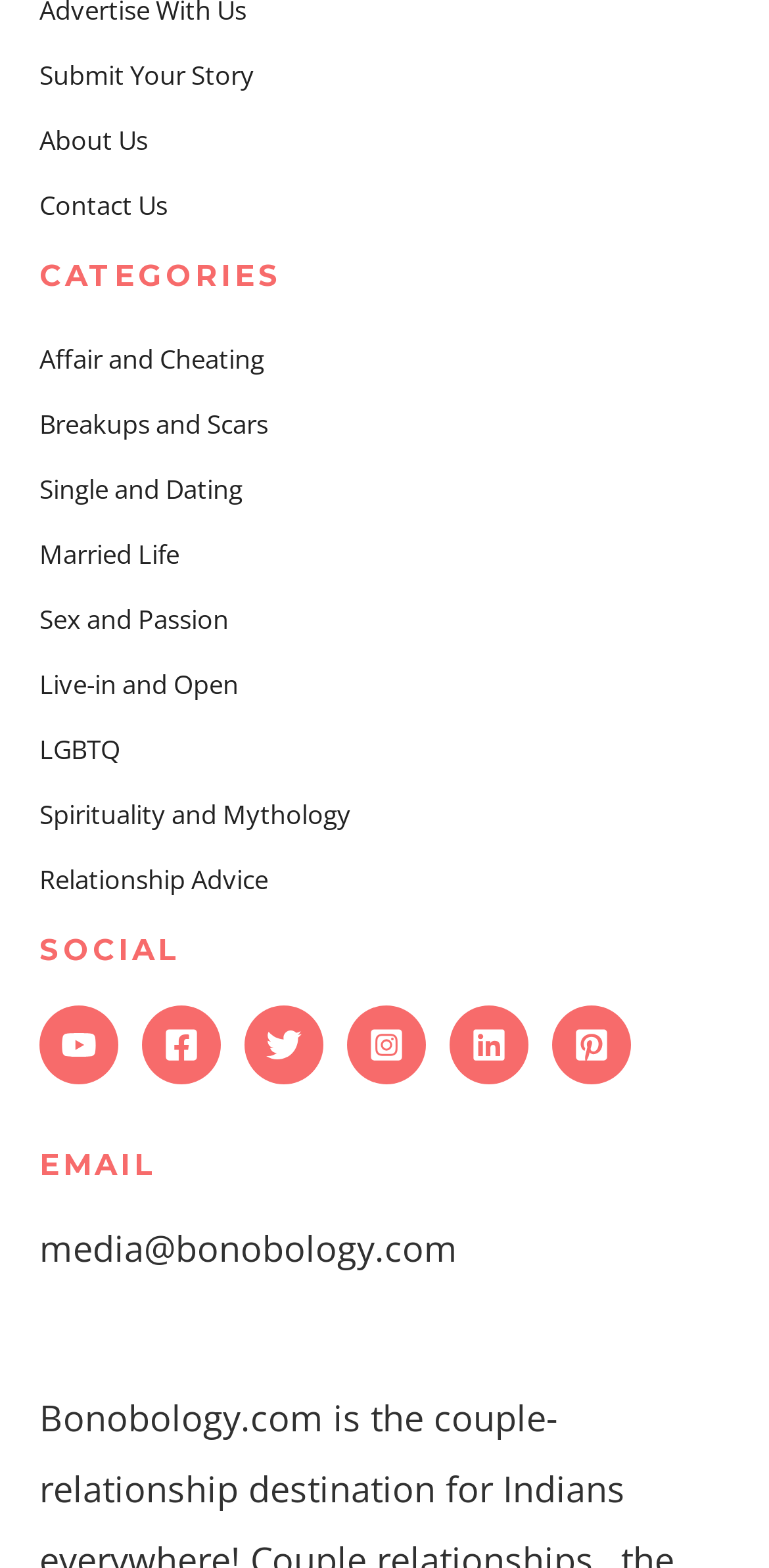Respond to the following query with just one word or a short phrase: 
What is the first category listed?

Affair and Cheating